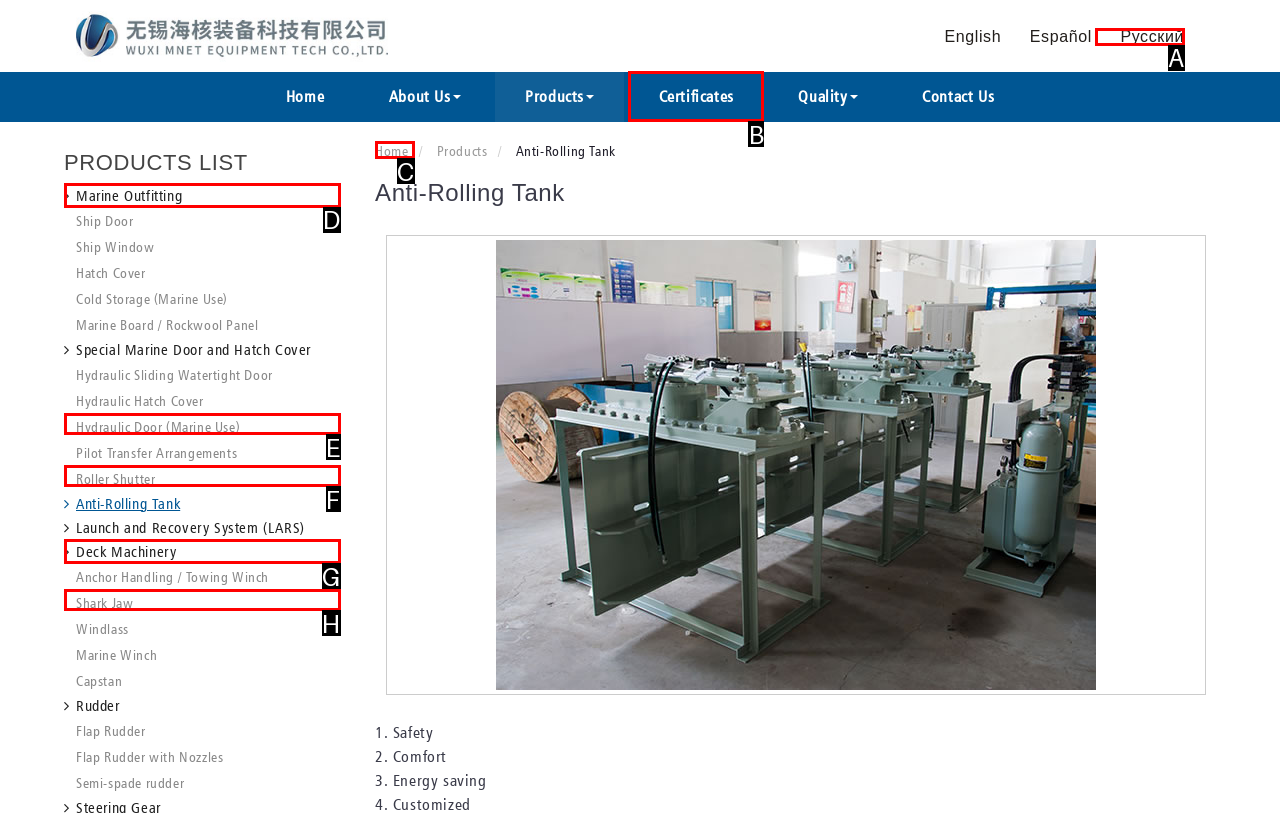What option should you select to complete this task: Explore Marine Outfitting products? Indicate your answer by providing the letter only.

D